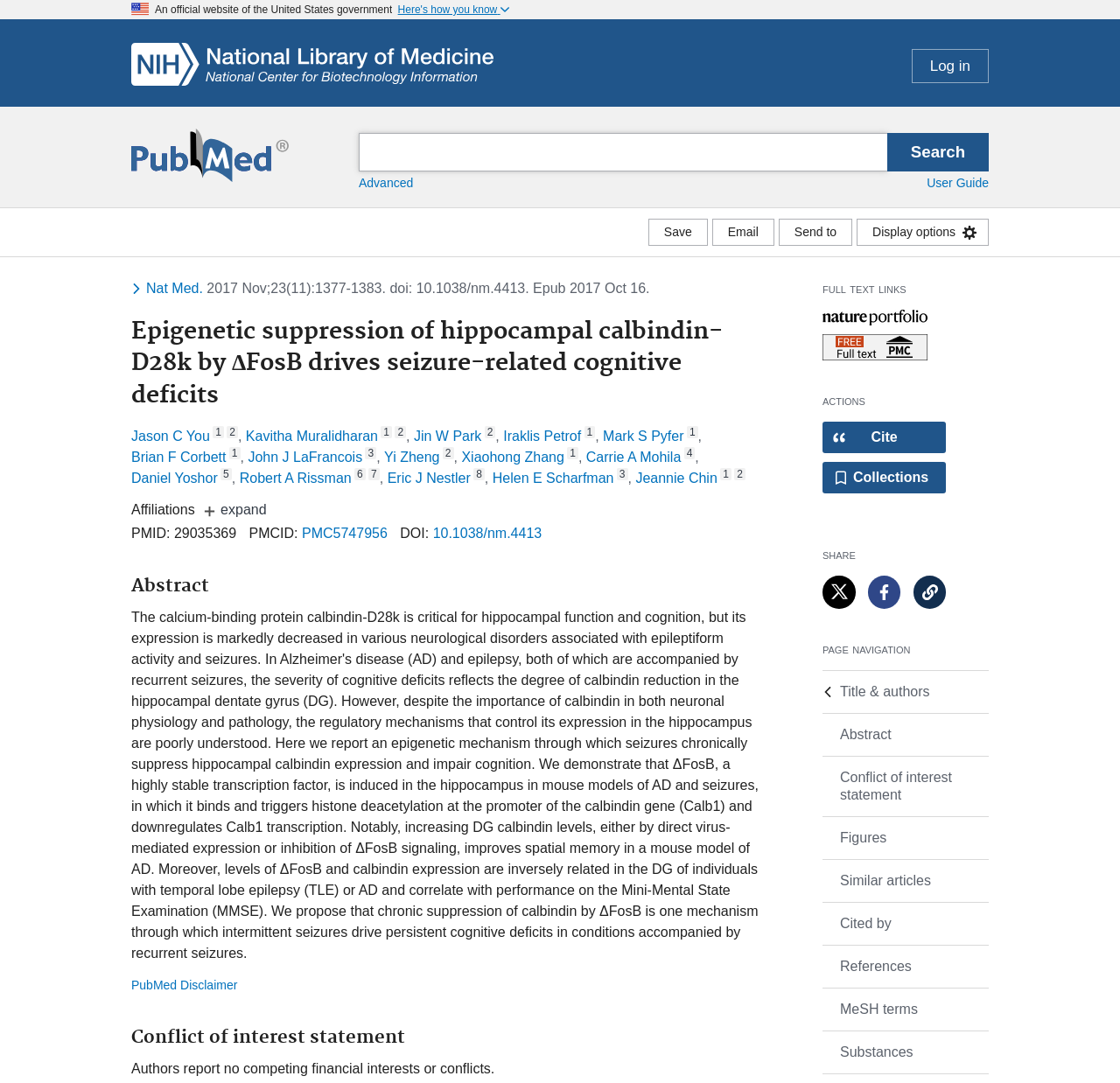Please determine the bounding box coordinates of the area that needs to be clicked to complete this task: 'Save the article'. The coordinates must be four float numbers between 0 and 1, formatted as [left, top, right, bottom].

[0.579, 0.202, 0.632, 0.227]